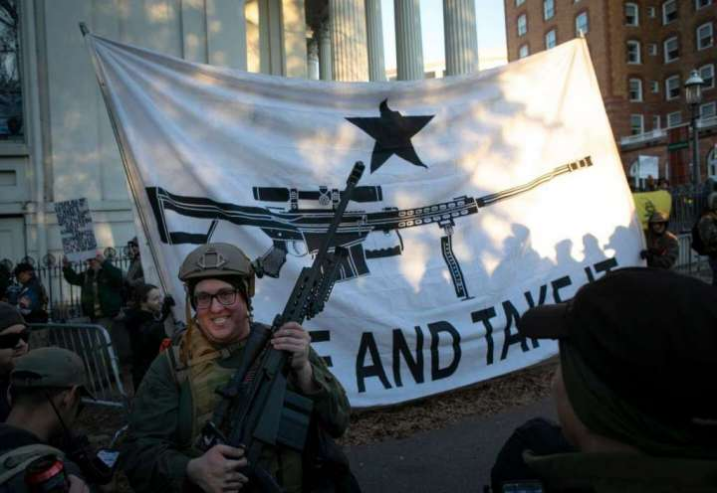Please answer the following question using a single word or phrase: 
What type of gear are the supporters wearing?

Tactical gear